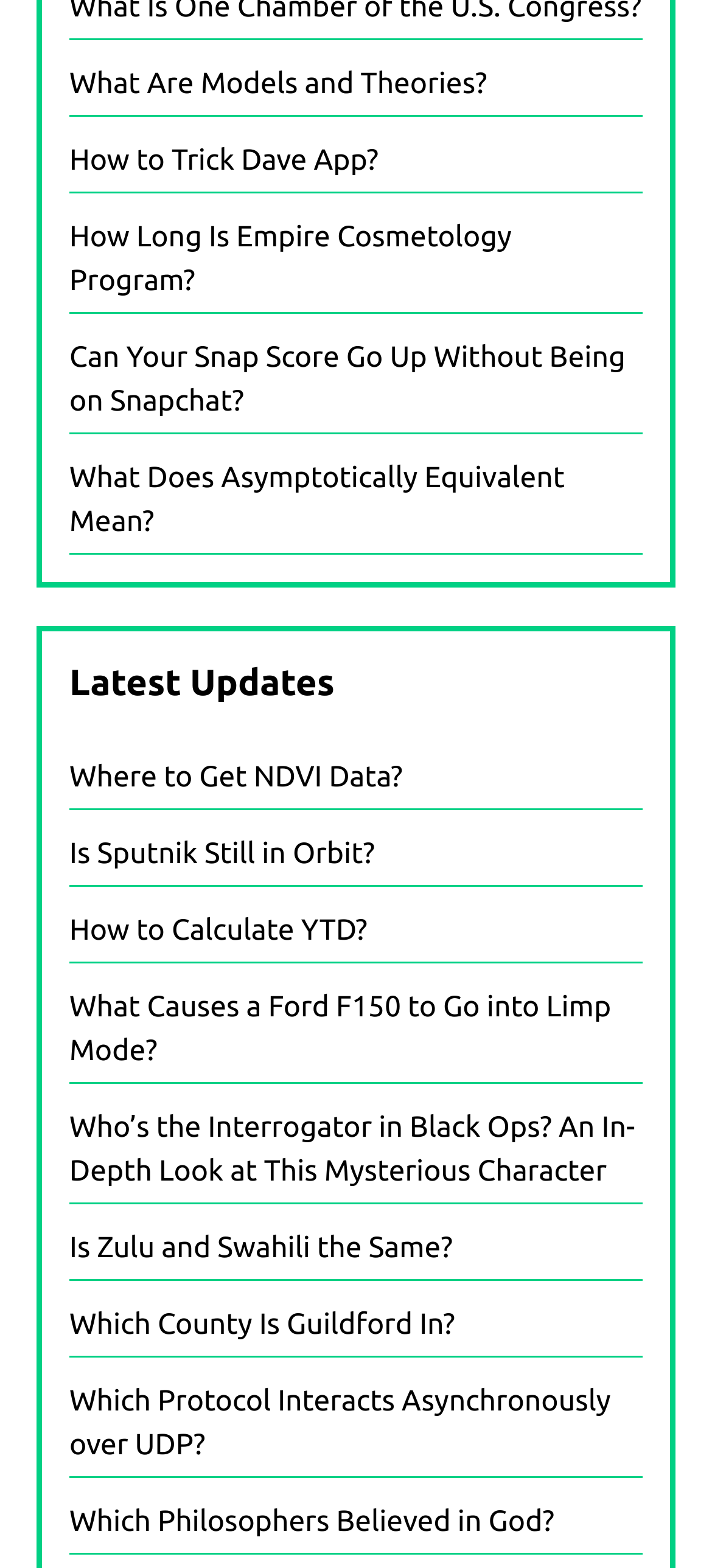Please respond in a single word or phrase: 
Is there a search bar on this webpage?

No